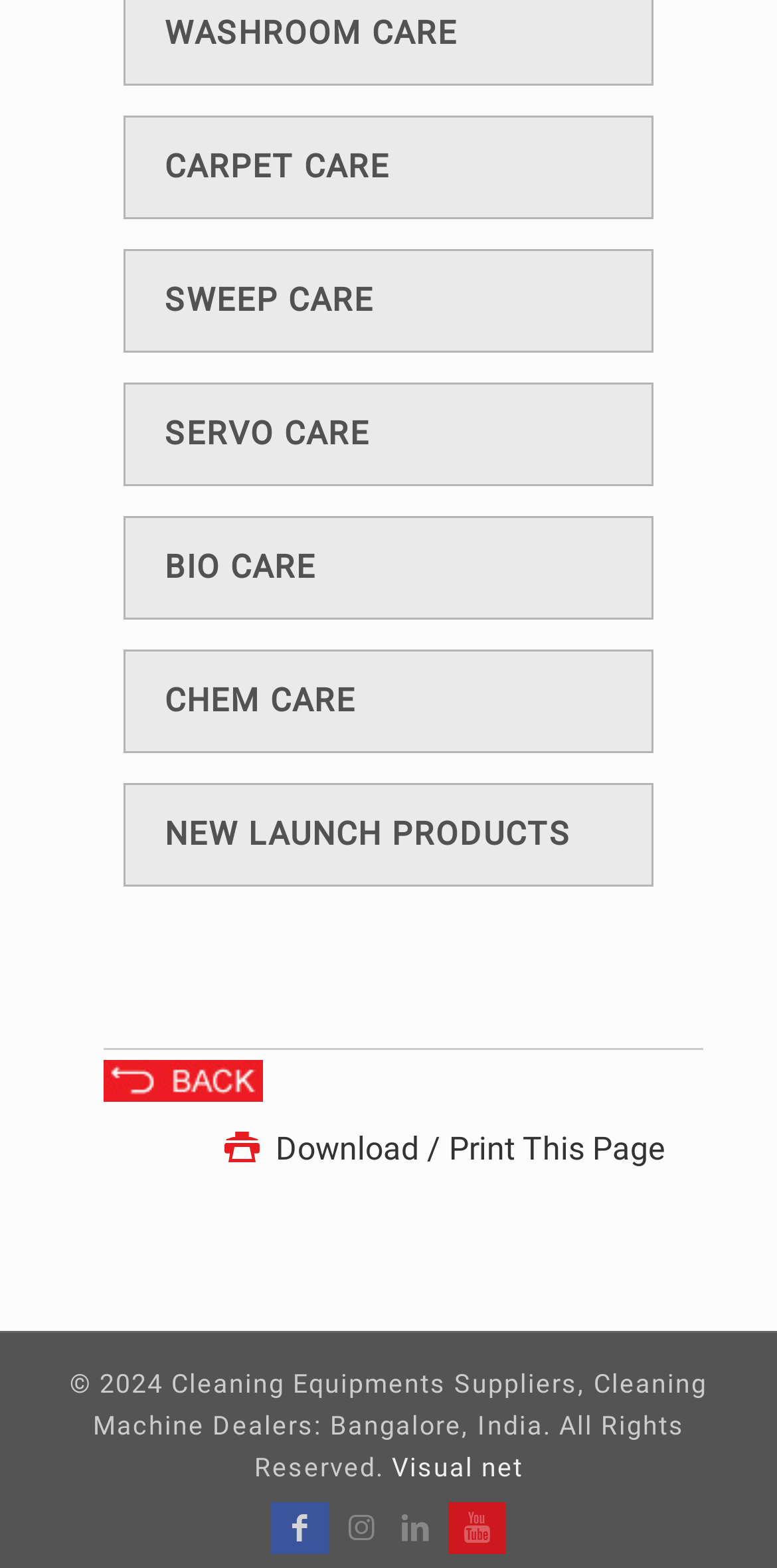Could you indicate the bounding box coordinates of the region to click in order to complete this instruction: "Visit NEW LAUNCH PRODUCTS".

[0.212, 0.52, 0.735, 0.544]